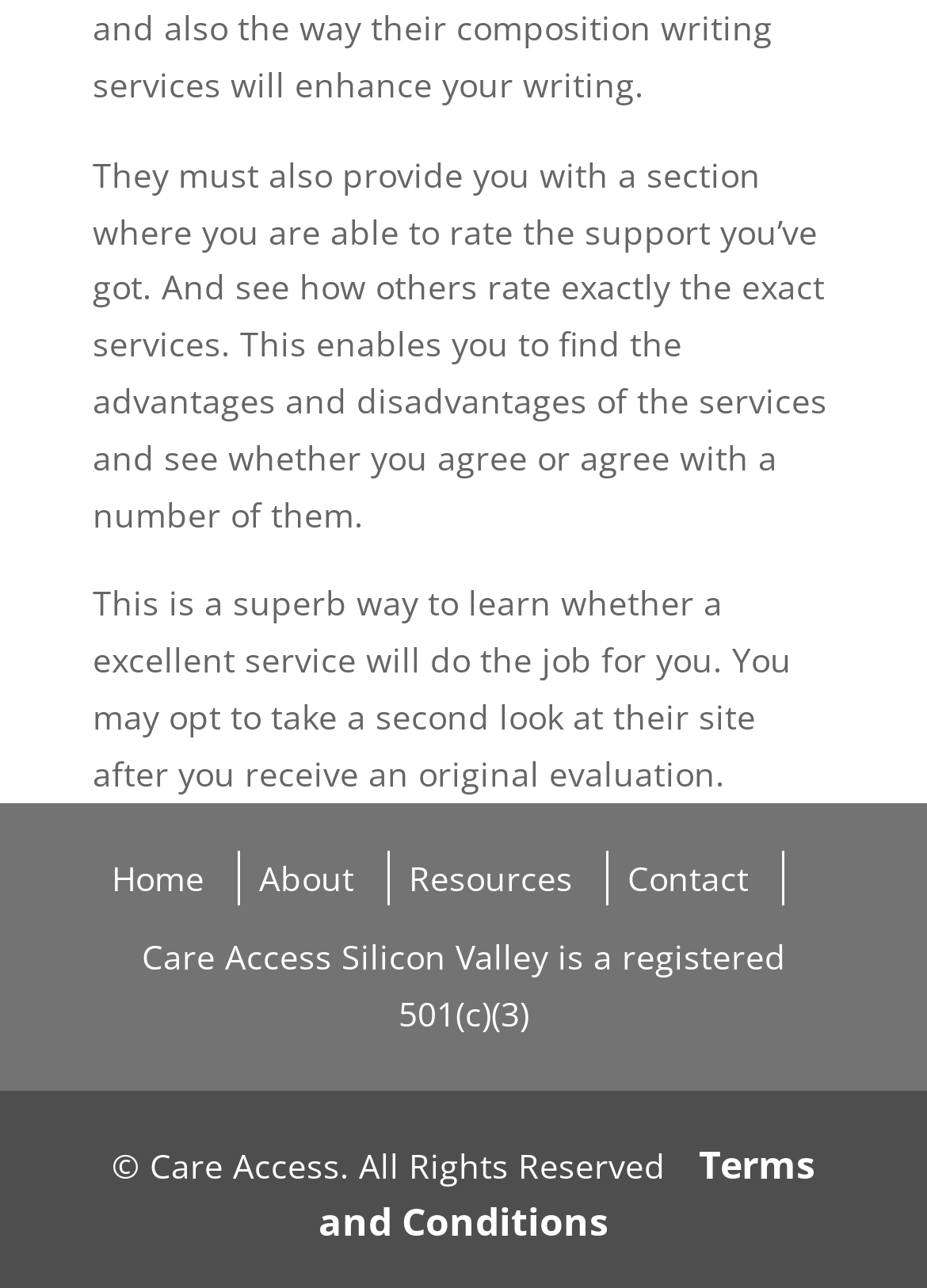From the webpage screenshot, identify the region described by Contact. Provide the bounding box coordinates as (top-left x, top-left y, bottom-right x, bottom-right y), with each value being a floating point number between 0 and 1.

[0.677, 0.663, 0.808, 0.699]